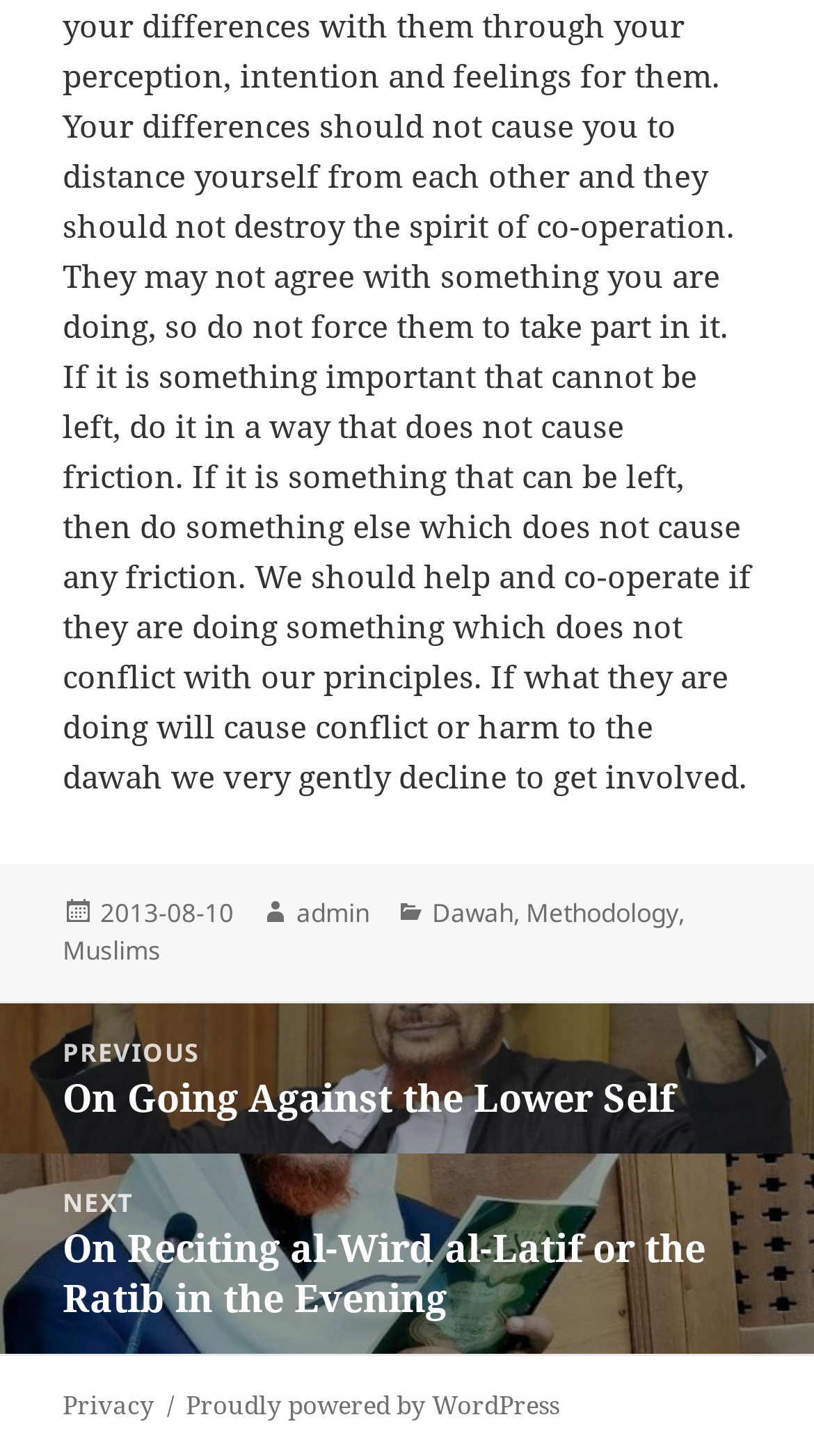What is the platform powering this website?
Please interpret the details in the image and answer the question thoroughly.

I found the platform powering this website by looking at the content info section, where it says 'Proudly powered by WordPress'.